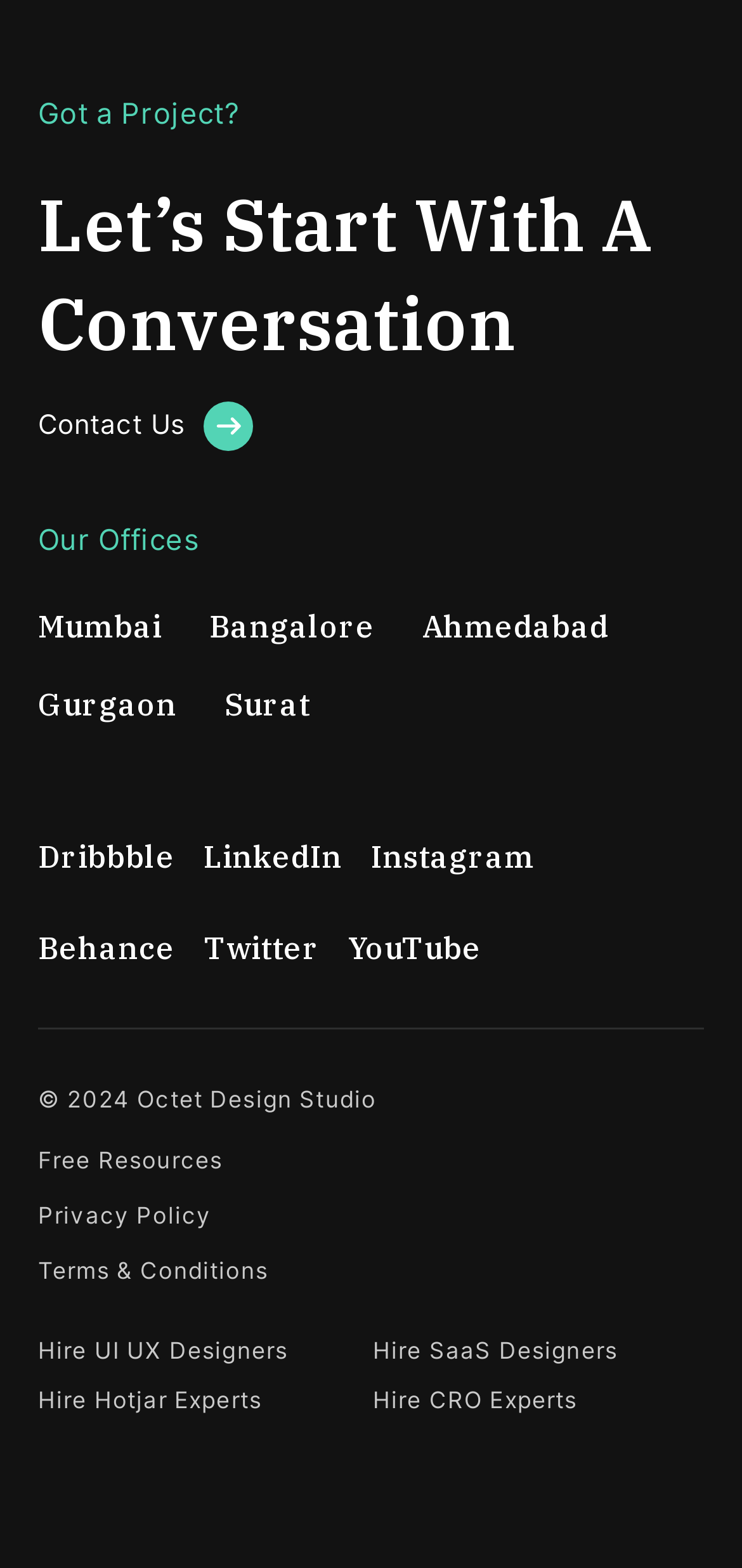How many offices does the design studio have?
Refer to the image and answer the question using a single word or phrase.

5